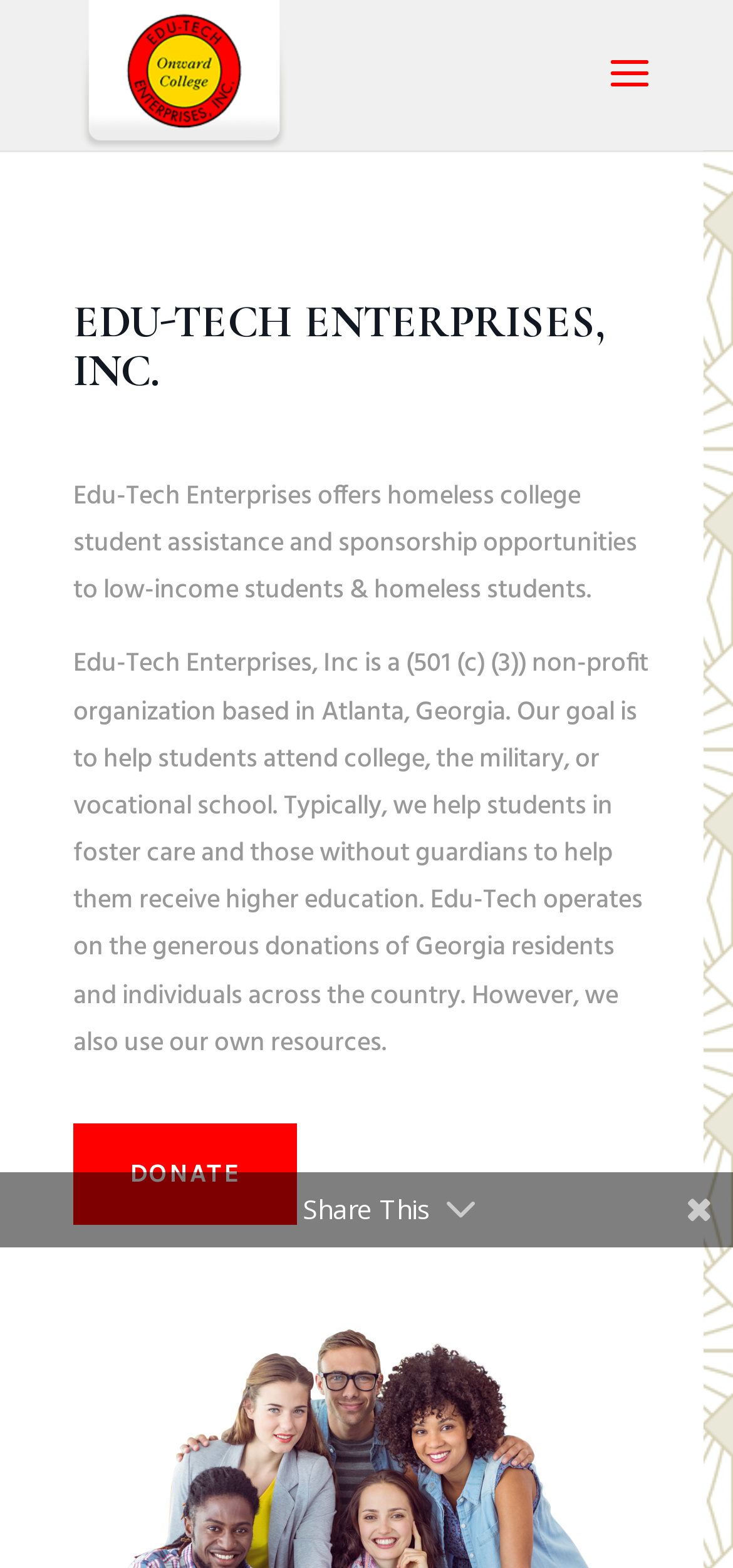Using the provided description: "judi slot online", find the bounding box coordinates of the corresponding UI element. The output should be four float numbers between 0 and 1, in the format [left, top, right, bottom].

None